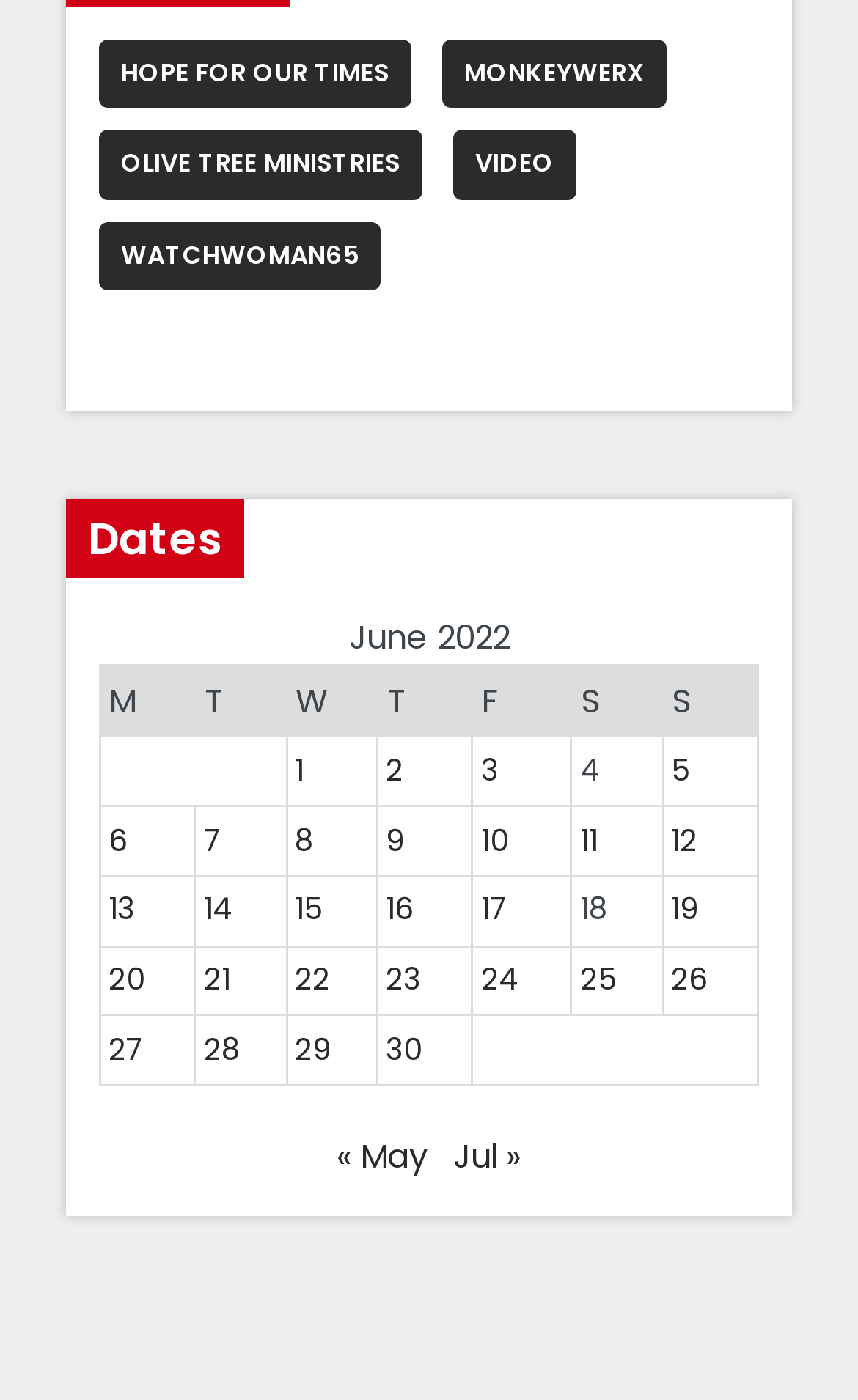Please respond to the question with a concise word or phrase:
What is the date range of the posts in the table?

June 1-27, 2022